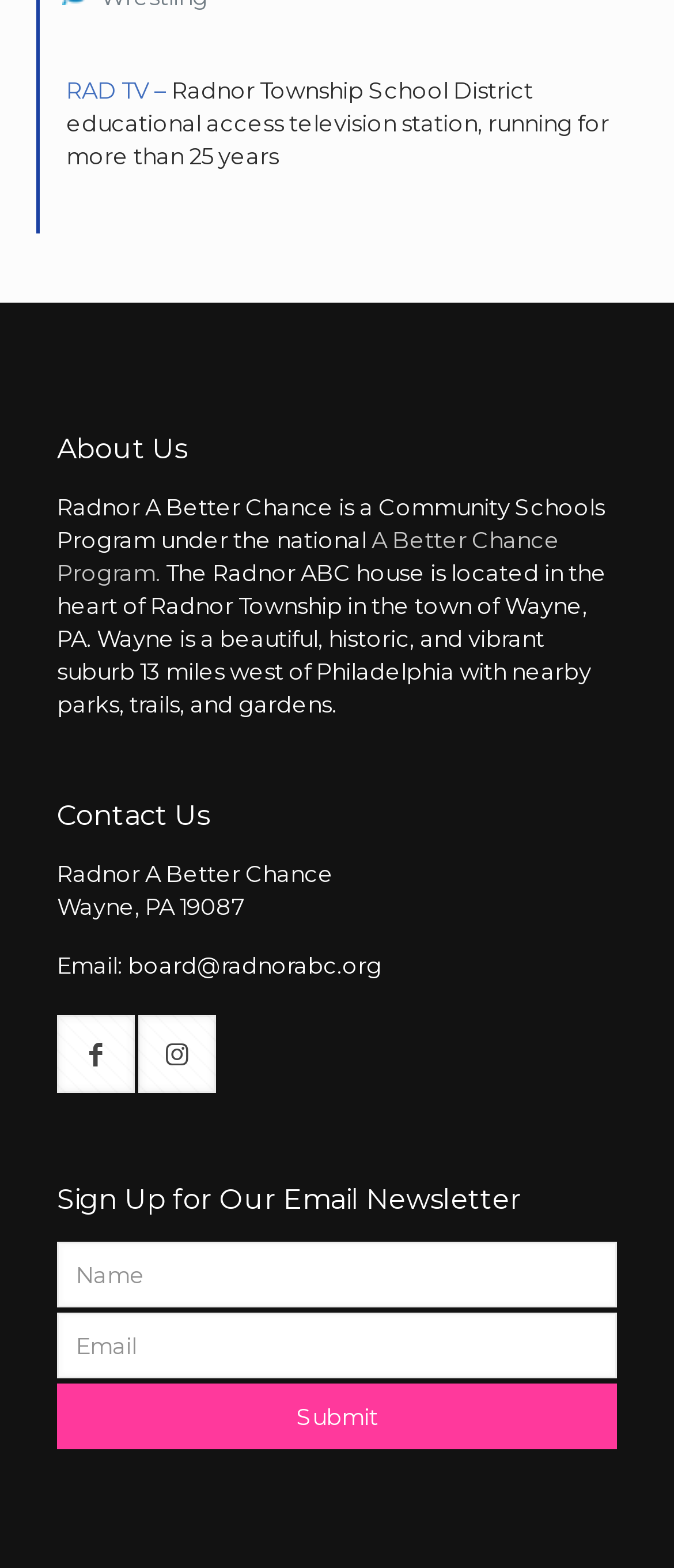Determine the bounding box coordinates (top-left x, top-left y, bottom-right x, bottom-right y) of the UI element described in the following text: board@radnorabc.org

[0.19, 0.606, 0.567, 0.624]